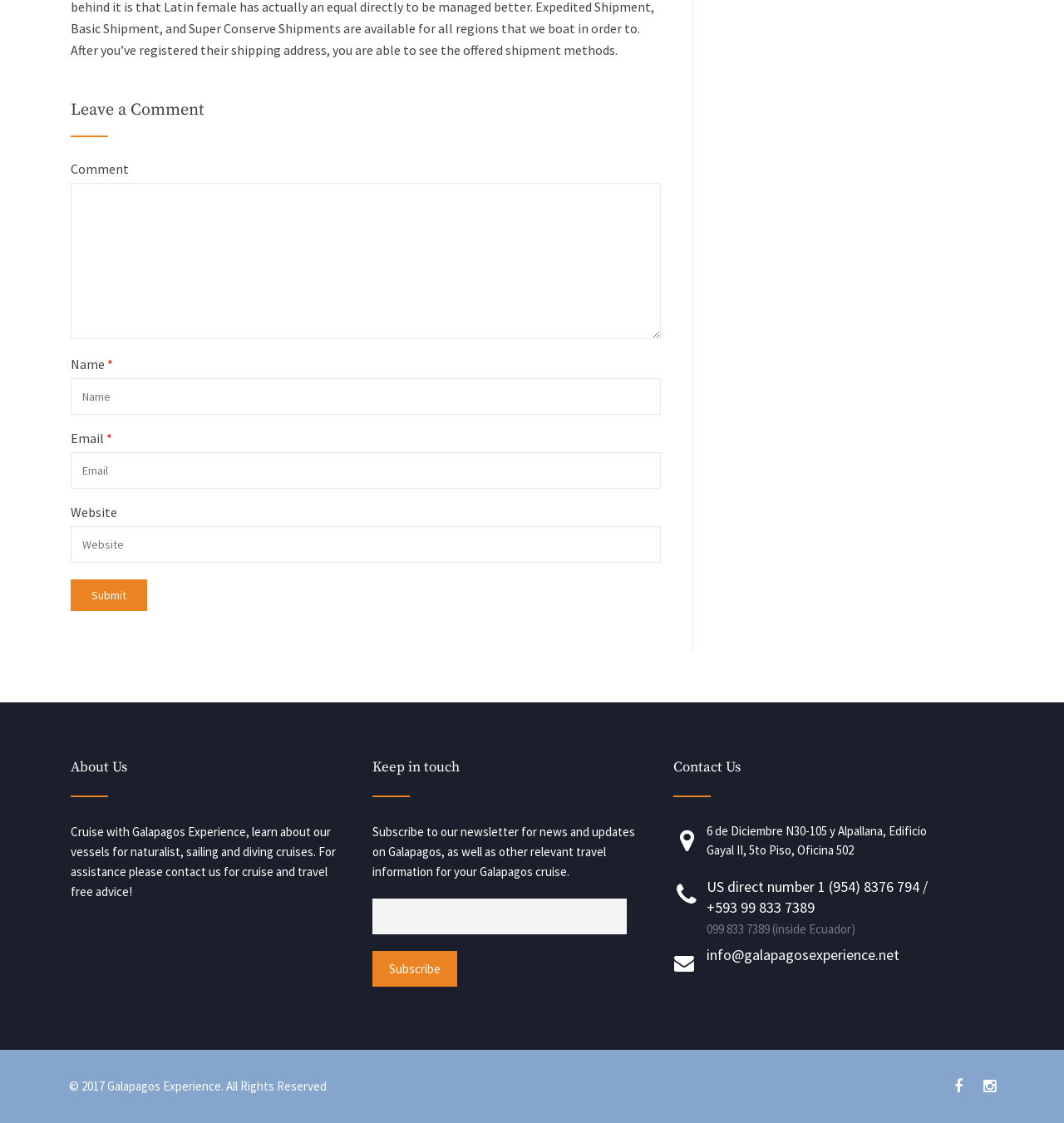Can you show the bounding box coordinates of the region to click on to complete the task described in the instruction: "Contact us"?

[0.633, 0.677, 0.893, 0.69]